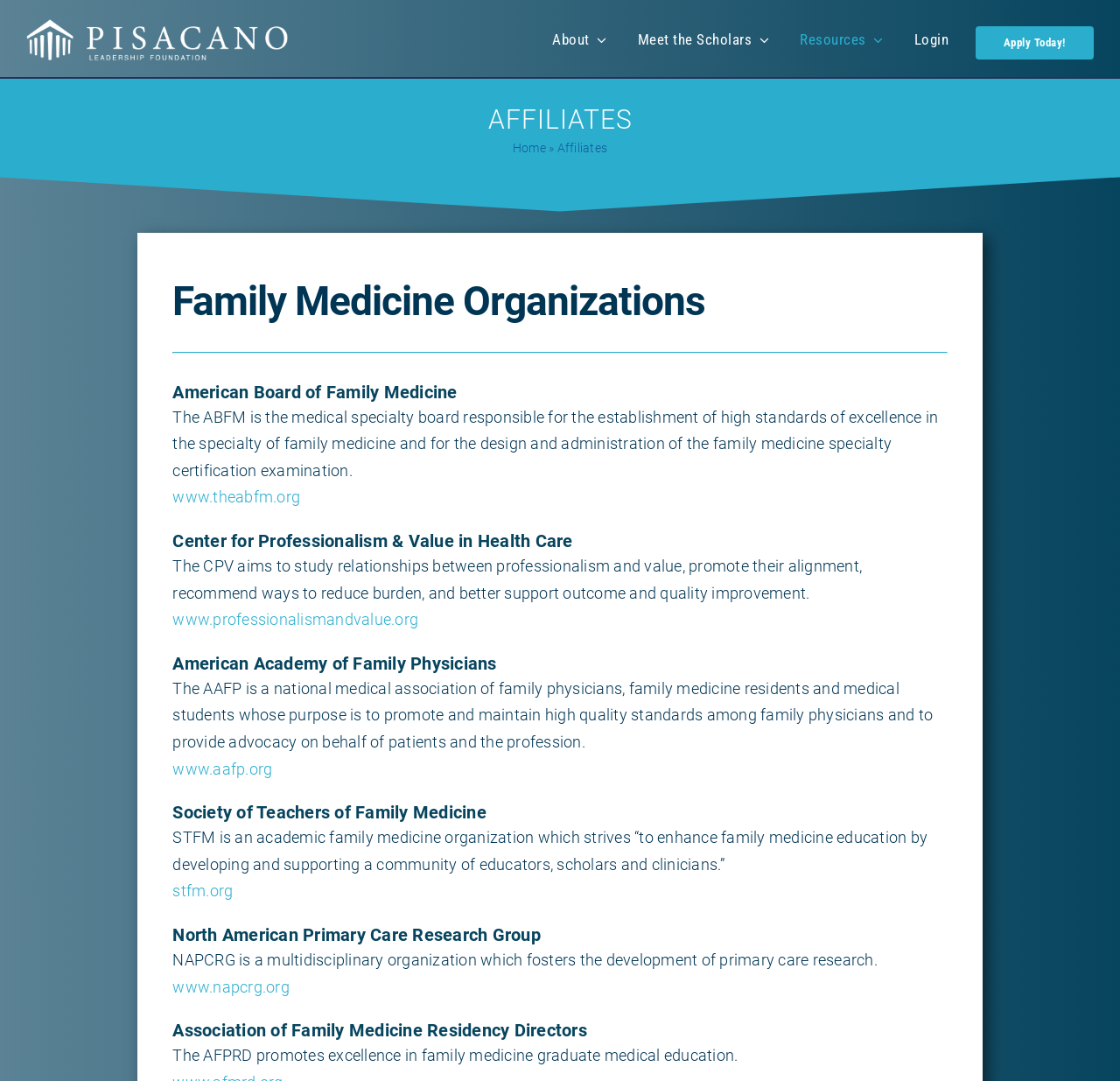Determine the bounding box coordinates for the element that should be clicked to follow this instruction: "Apply Today!". The coordinates should be given as four float numbers between 0 and 1, in the format [left, top, right, bottom].

[0.871, 0.025, 0.977, 0.055]